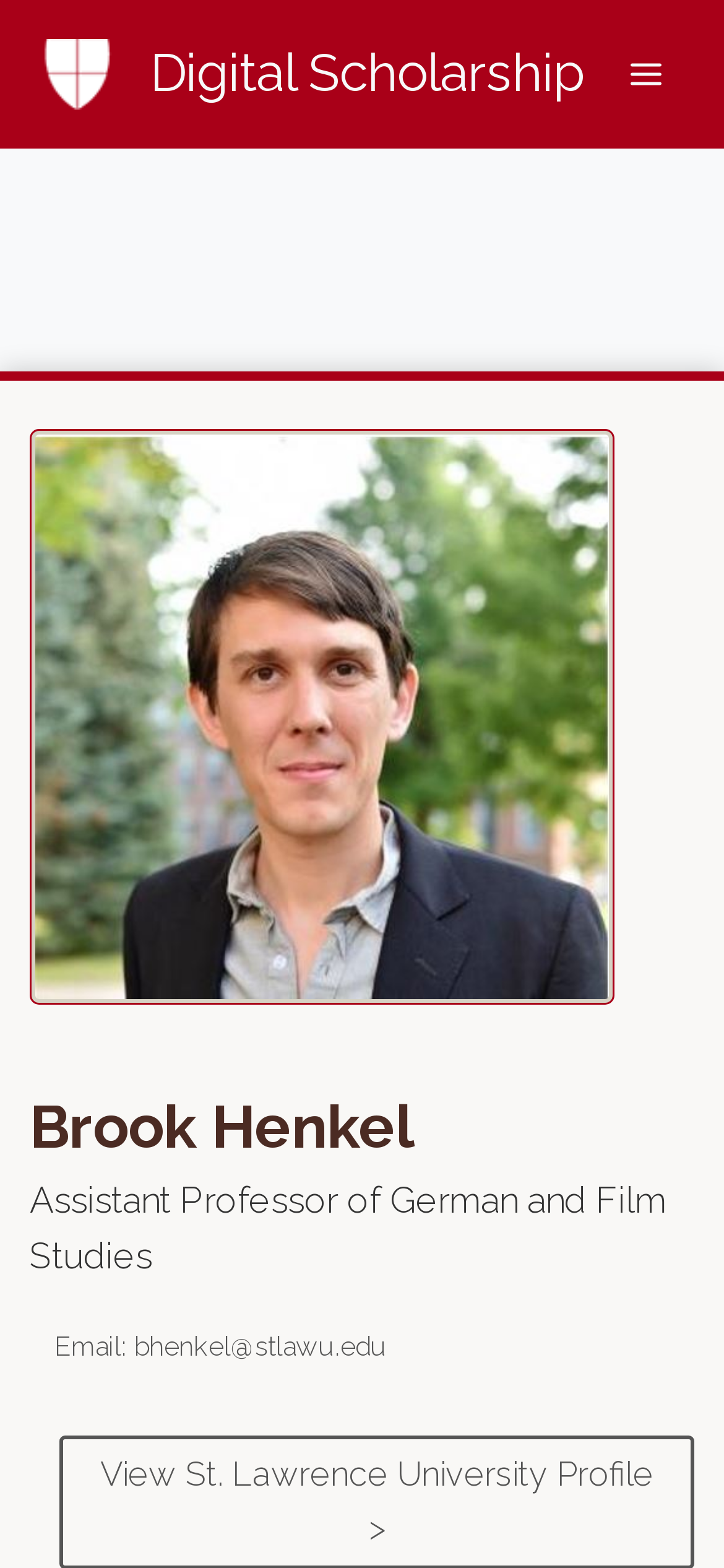Respond with a single word or phrase to the following question:
What is the field of study of the professor?

German and Film Studies